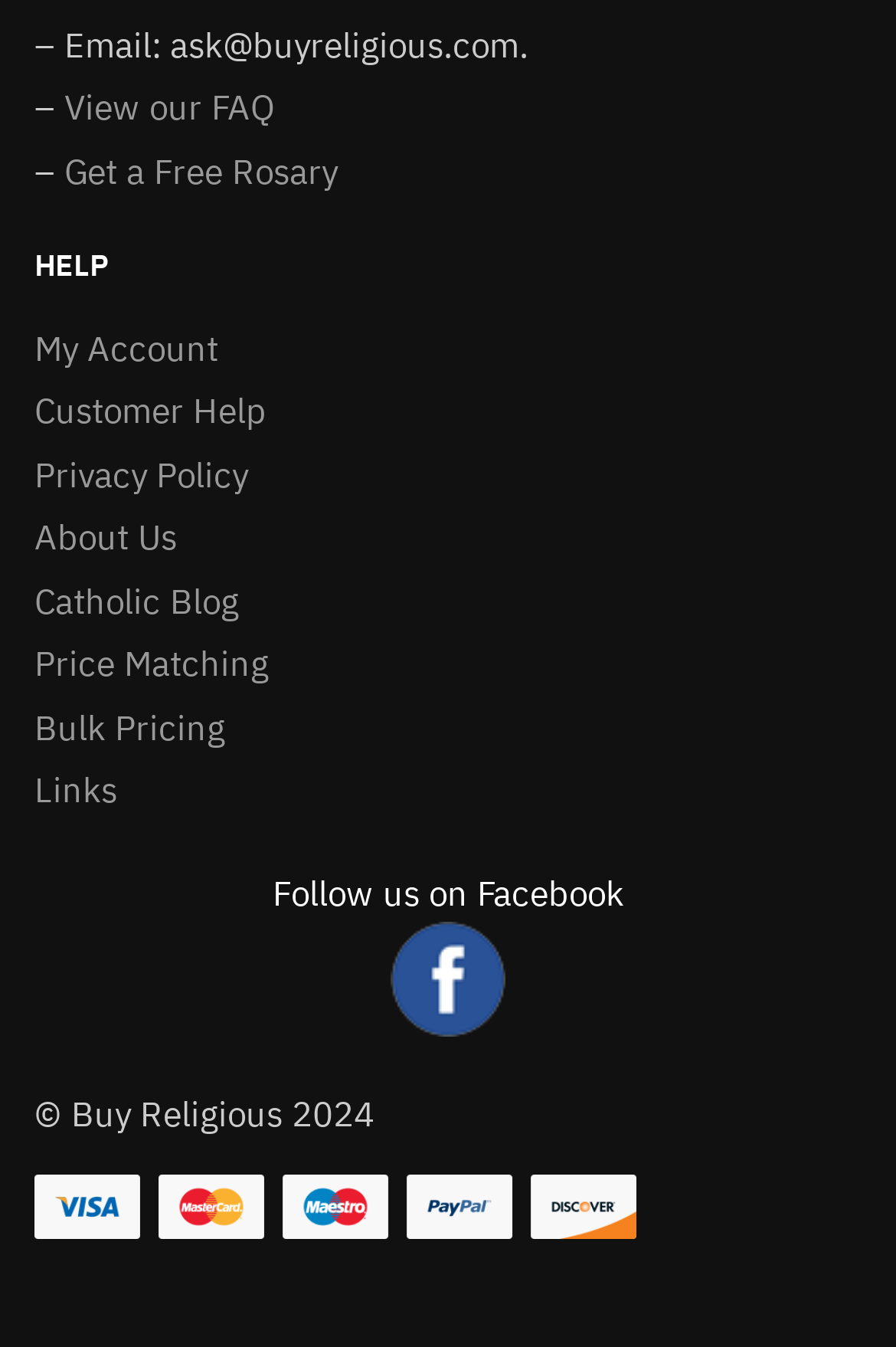Refer to the screenshot and give an in-depth answer to this question: What type of content is likely found in the 'Catholic Blog' section?

The 'Catholic Blog' section is likely to contain articles or blog posts related to Catholicism, given the context of the webpage being a religious products website.